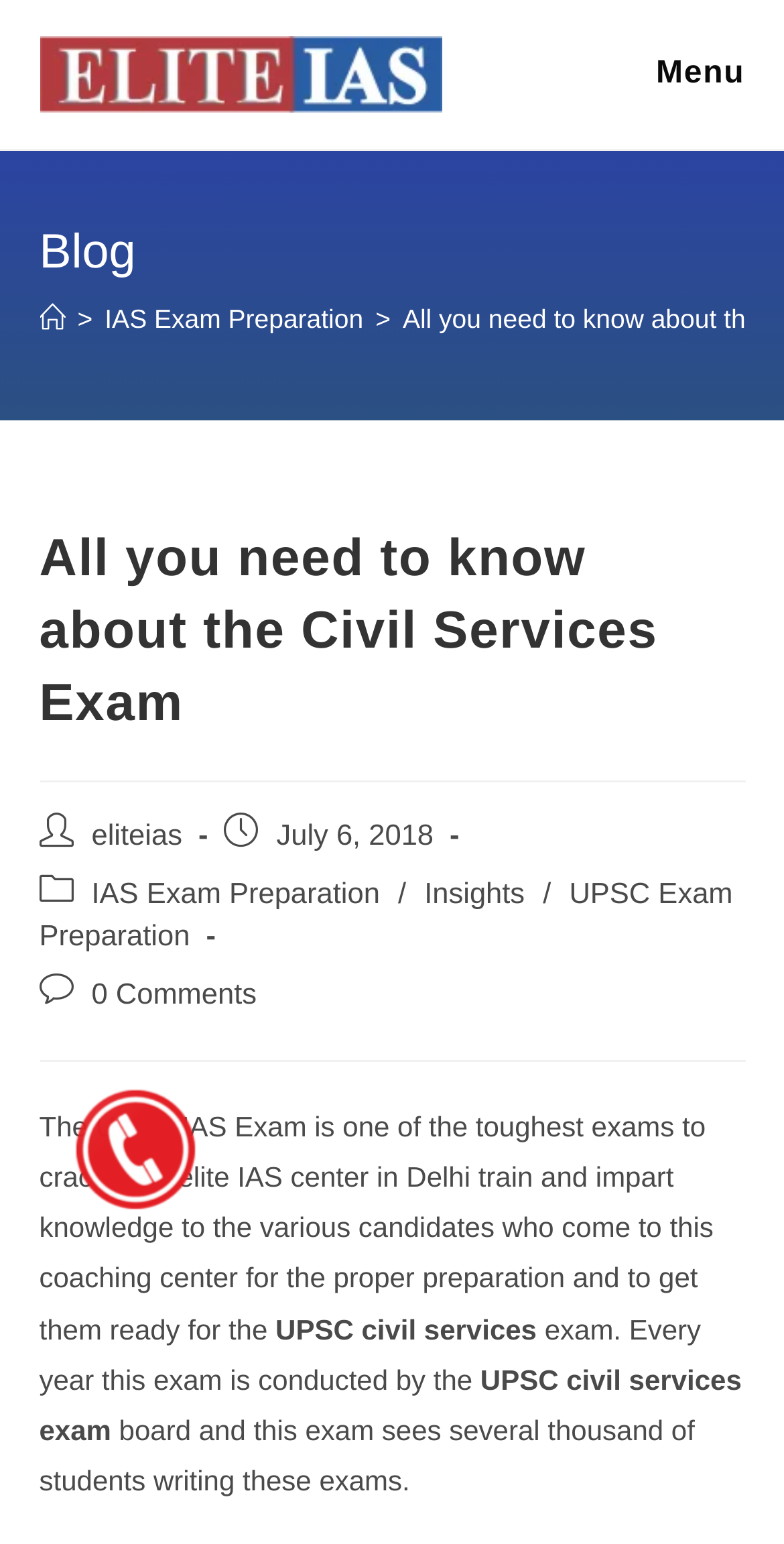Determine the bounding box coordinates of the clickable element necessary to fulfill the instruction: "Click the IAS Exam Preparation link". Provide the coordinates as four float numbers within the 0 to 1 range, i.e., [left, top, right, bottom].

[0.134, 0.196, 0.463, 0.216]